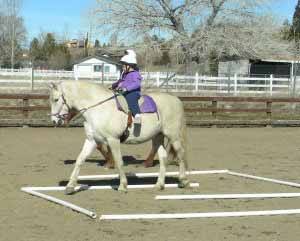Provide a comprehensive description of the image.

In this heartwarming scene, a young rider is confidently navigating a white horse within a spacious equestrian arena. Dressed in a vibrant purple jacket, the rider is skillfully directing the horse through a series of white poles arranged on the sandy ground, demonstrating precision and control. Behind them, the backdrop features a picturesque setting with a wooden fence and a quaint building, surrounded by bare trees, indicating the serene beauty of a winter's day. This image beautifully captures the essence of equine therapy, showcasing the bond between humans and horses while promoting skill development and joy in riding.